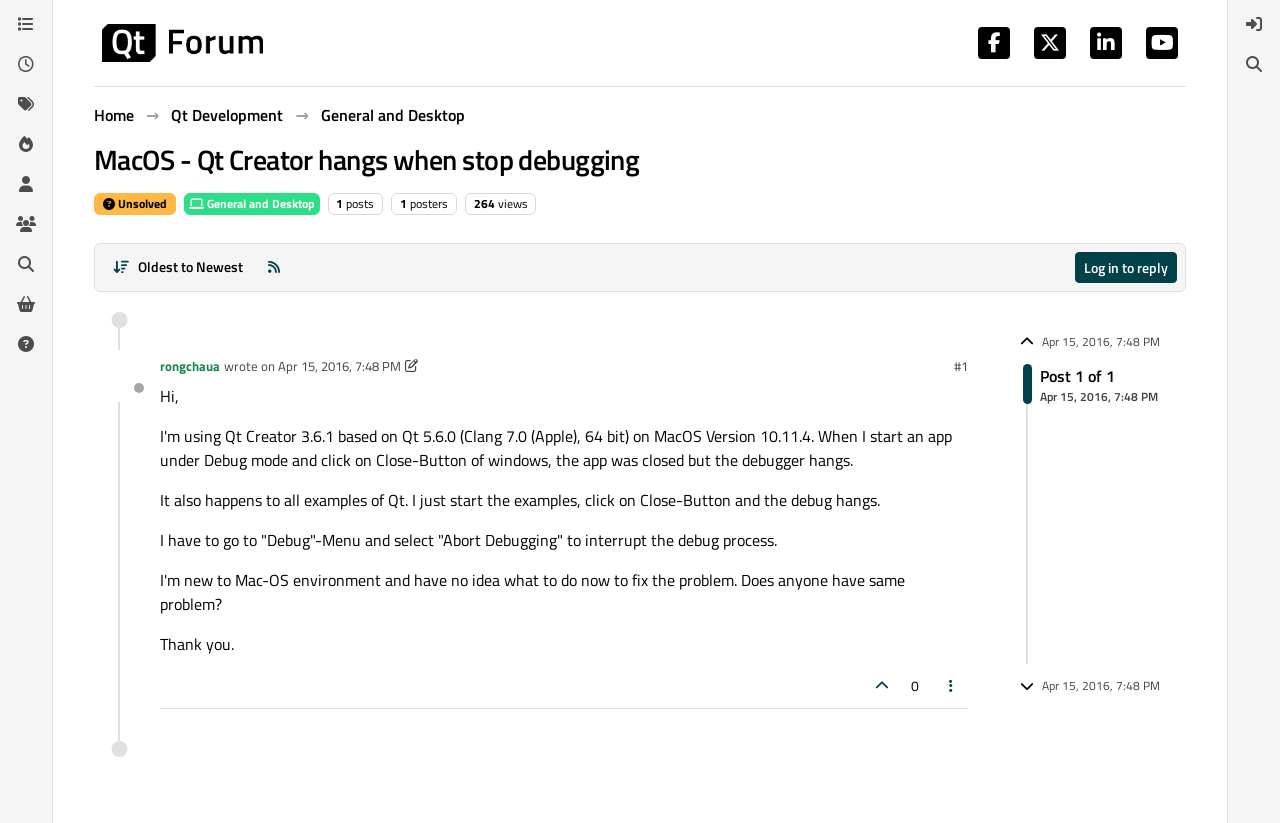Please identify the bounding box coordinates of the clickable area that will allow you to execute the instruction: "Click on the 'Post sort option, Oldest to Newest' button".

[0.08, 0.307, 0.196, 0.343]